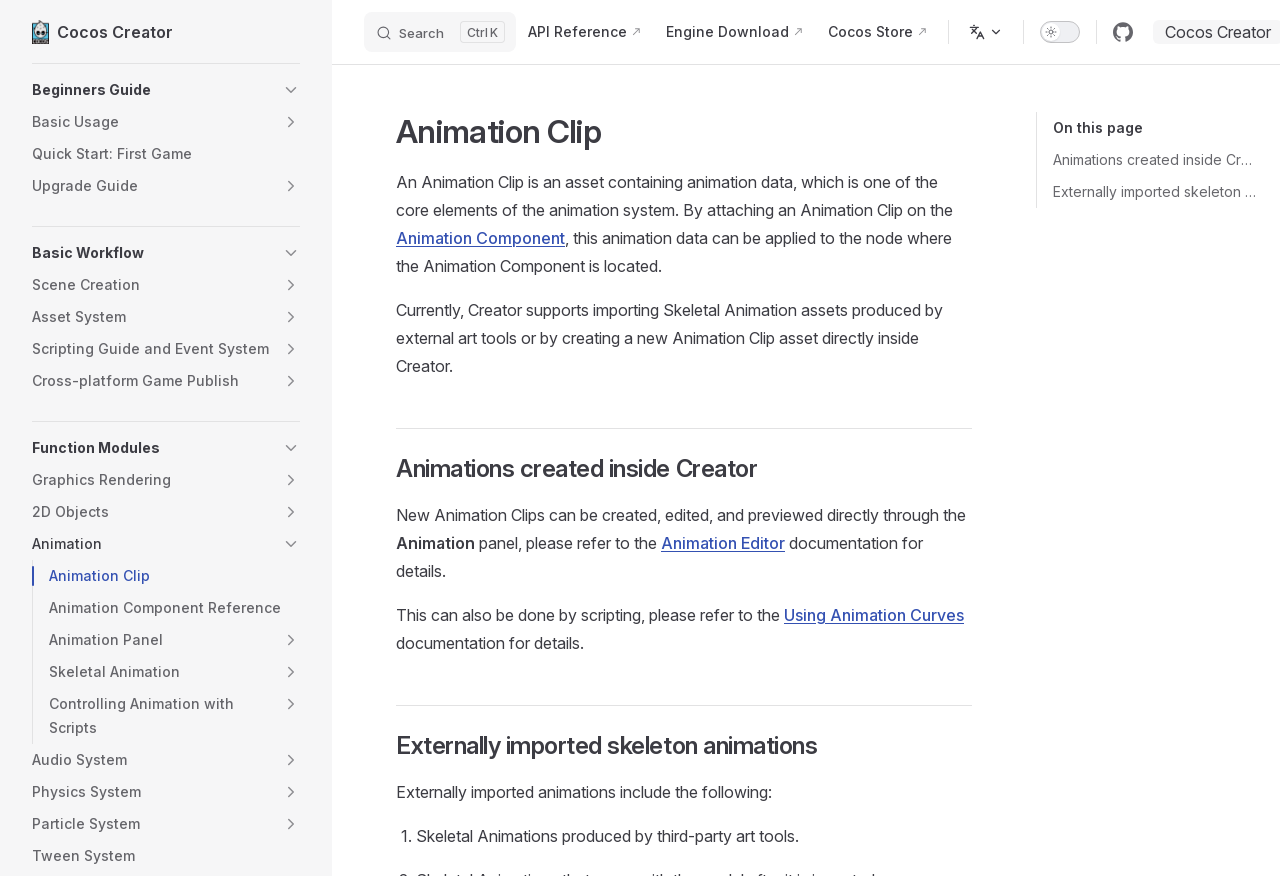Give an in-depth explanation of the webpage layout and content.

The webpage is a documentation page for Cocos Creator, a game development engine. At the top, there is a navigation bar with links to "API Reference", "Engine Download", and "Cocos Store". Next to the navigation bar, there is a search button and a language switcher. On the top-right corner, there is a link to GitHub.

Below the navigation bar, there is a main content area with a title "Cocos Creator" and a series of toggle sections. Each toggle section has a heading and a button to expand or collapse the section. The sections are organized in a vertical layout, with the first section being "Beginners Guide" followed by "Basic Usage", "Quick Start: First Game", "Upgrade Guide", and so on.

Each section has a link to a specific topic, such as "Scene Creation", "Asset System", "Scripting Guide and Event System", and more. Some sections have subheadings and links to more specific topics, such as "Animation Clip" and "Animation Component Reference" under the "Animation" section.

The webpage has a total of 14 toggle sections, each with its own set of links and subheadings. The sections are densely packed, with minimal whitespace between them, giving the impression of a comprehensive and detailed documentation page.